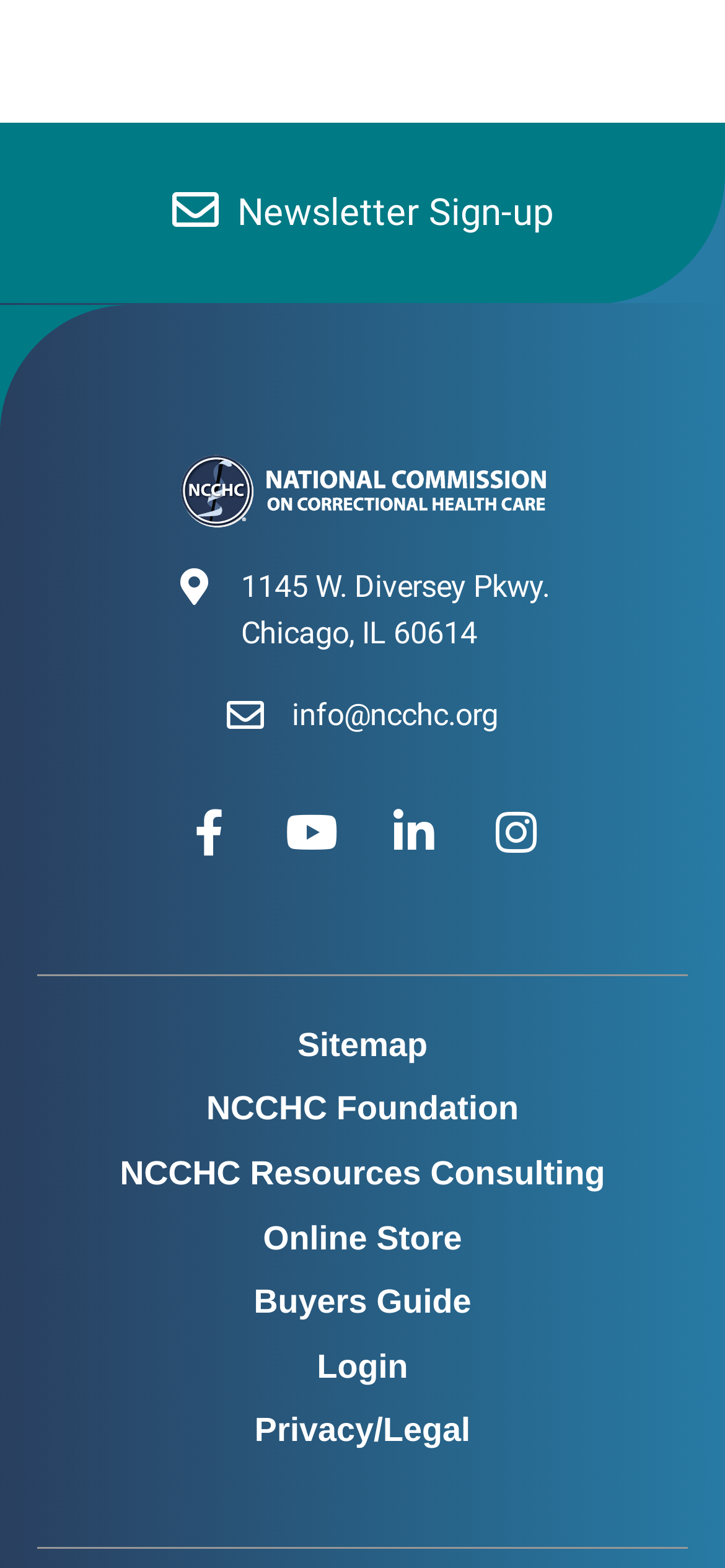Determine the bounding box coordinates of the clickable region to carry out the instruction: "Open the menu".

[0.026, 0.646, 0.974, 0.933]